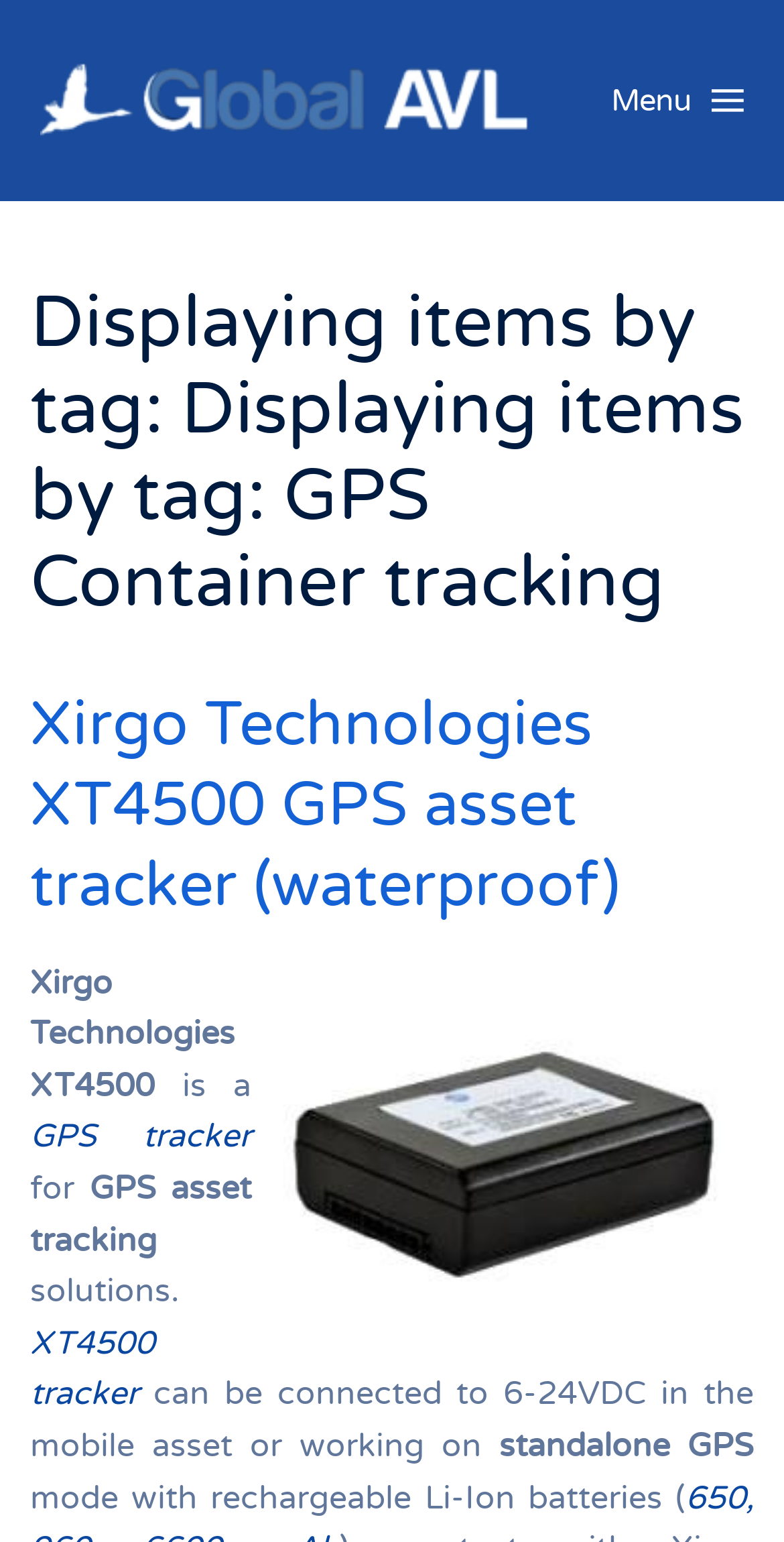Construct a comprehensive description capturing every detail on the webpage.

The webpage appears to be a product page or a technical description page for GPS tracking devices, specifically focusing on GPS Container tracking. 

At the top of the page, there is a prominent link to a GPS tracking platform, accompanied by an image with a similar description. To the right of this link, there is a "Menu" link with a small icon. 

Below these top elements, there is a heading that indicates the page is displaying items related to GPS Container tracking. 

The main content of the page is dedicated to describing a specific GPS asset tracker, the Xirgo Technologies XT4500. This section includes a heading with the product name, a link to the product, and an image of the device. 

The text surrounding the image provides technical details about the product, including its capabilities, power requirements, and modes of operation. The text is divided into several short paragraphs or sentences, with a focus on conveying specific information about the XT4500 GPS asset tracker.